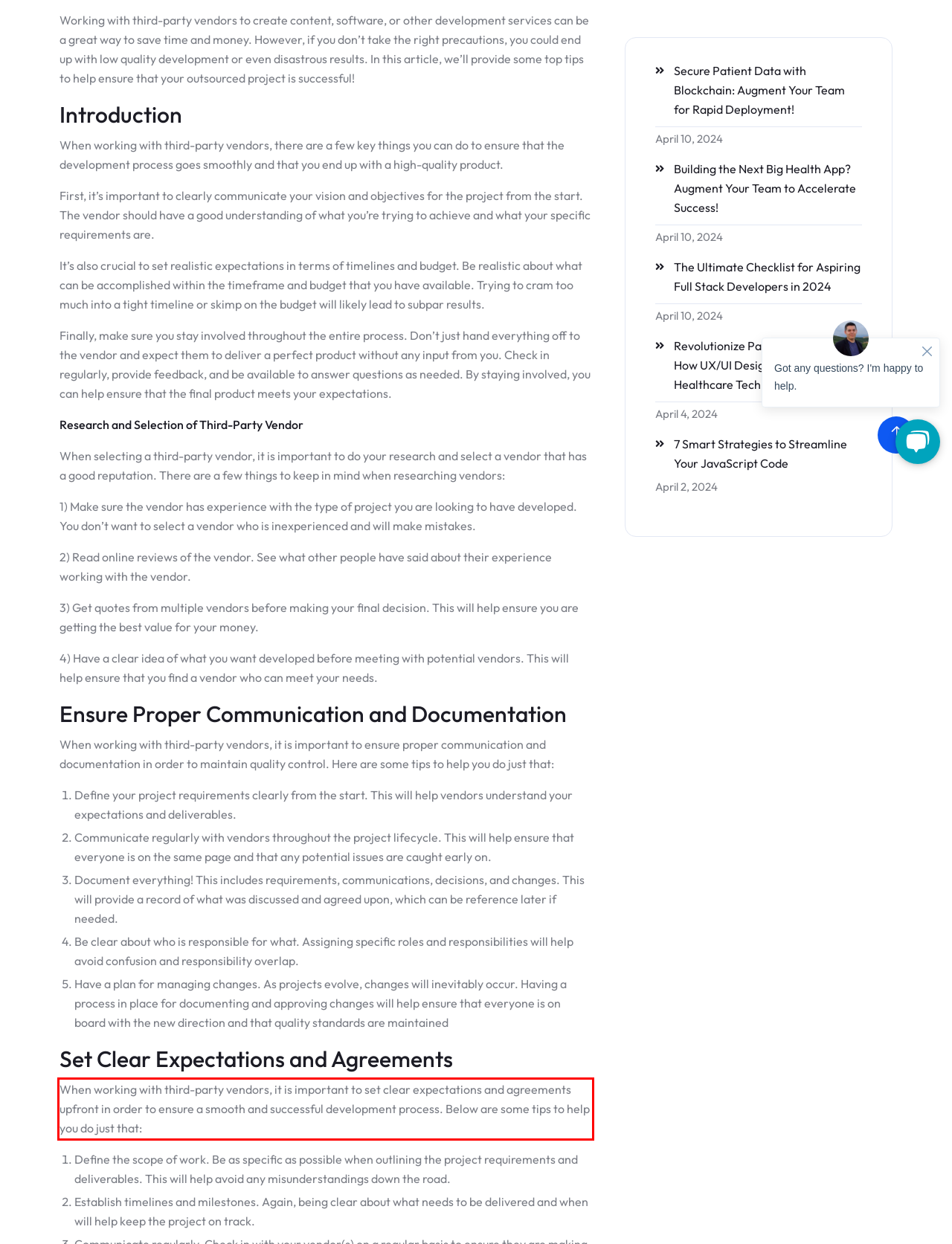You are provided with a screenshot of a webpage featuring a red rectangle bounding box. Extract the text content within this red bounding box using OCR.

When working with third-party vendors, it is important to set clear expectations and agreements upfront in order to ensure a smooth and successful development process. Below are some tips to help you do just that: